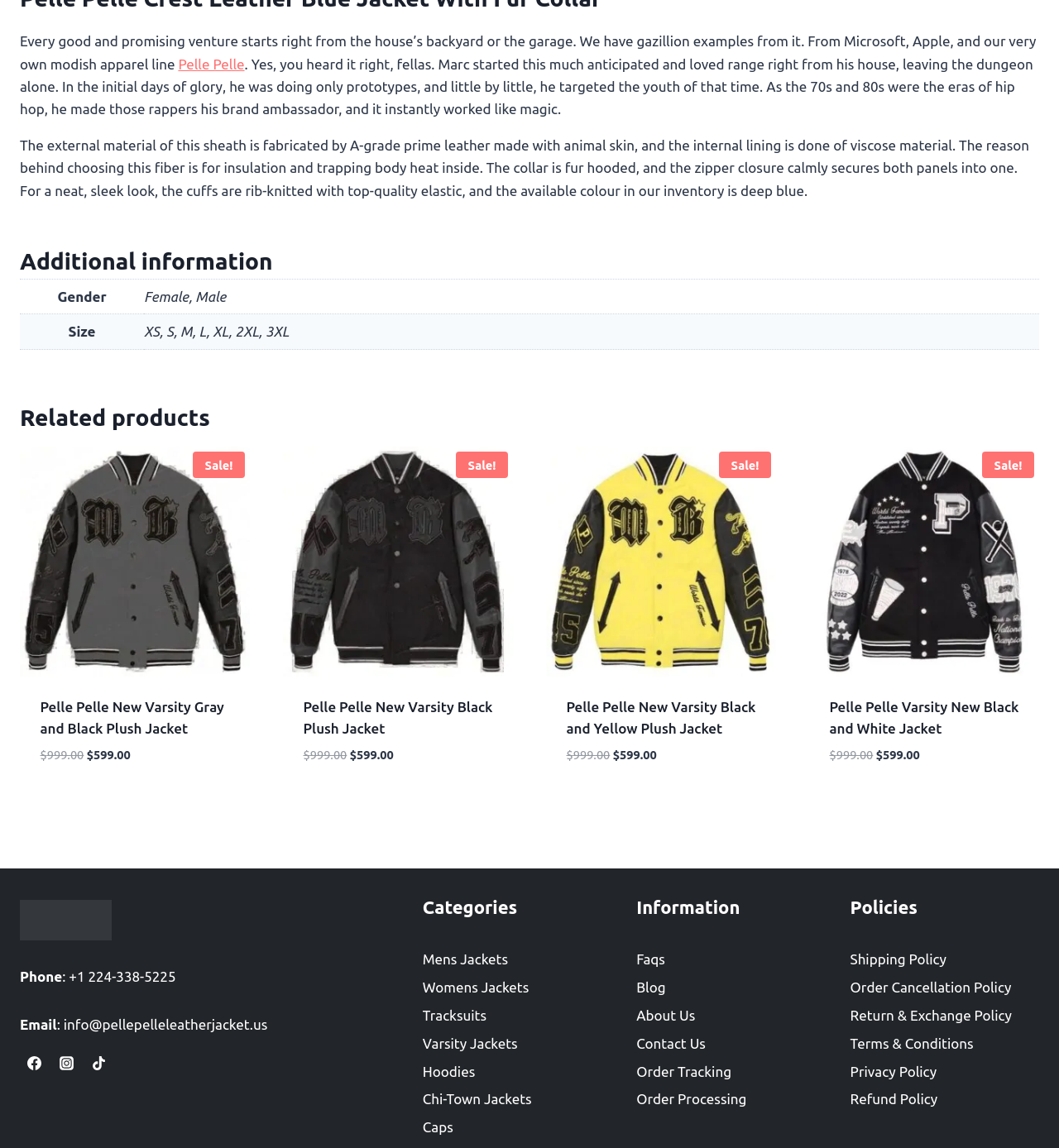What is the brand of the jackets?
Answer the question in a detailed and comprehensive manner.

The brand of the jackets can be determined by looking at the headings and links on the webpage, which all mention 'Pelle Pelle' as the brand name.